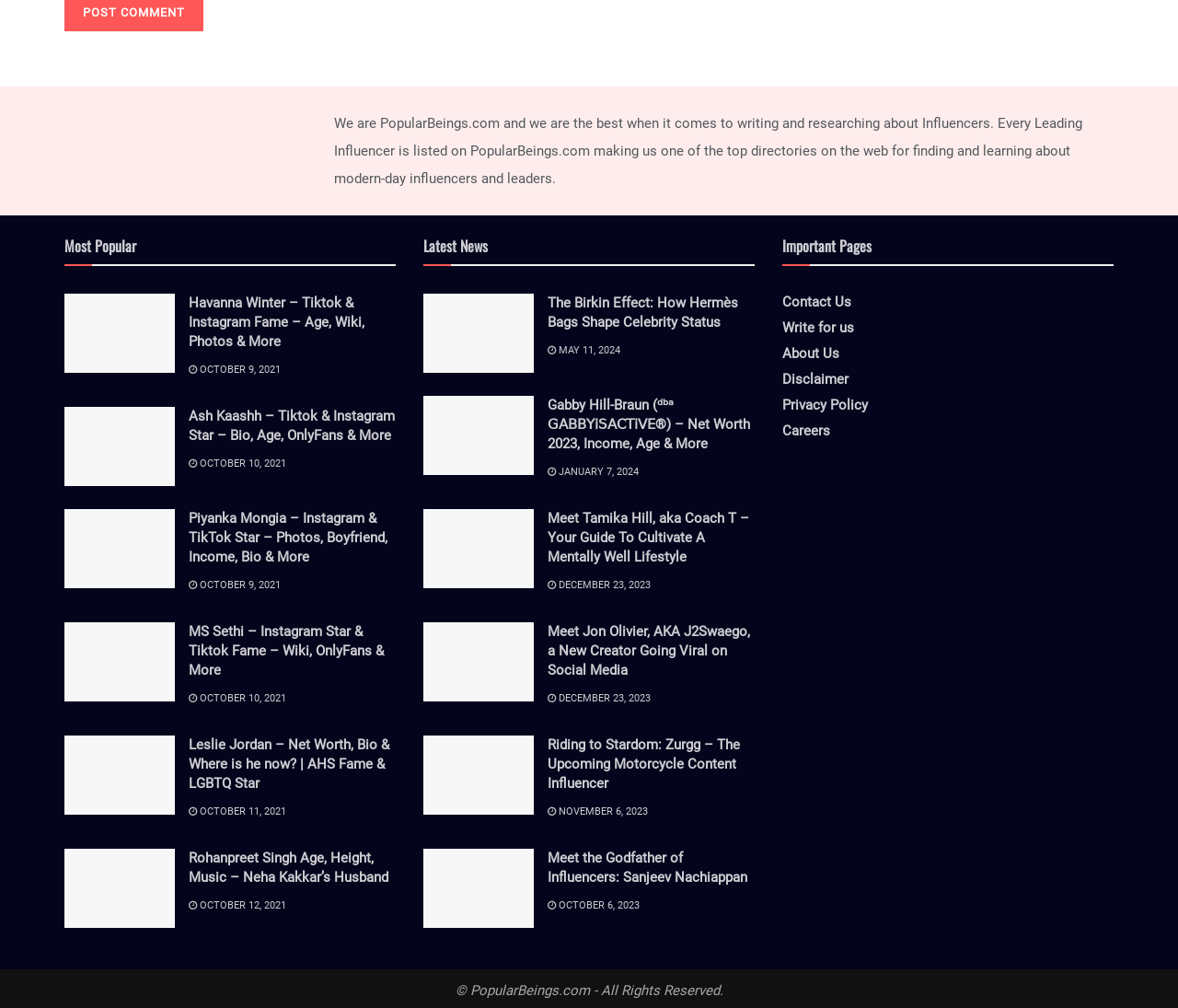Give a concise answer using one word or a phrase to the following question:
How are the influencers organized on this webpage?

By category